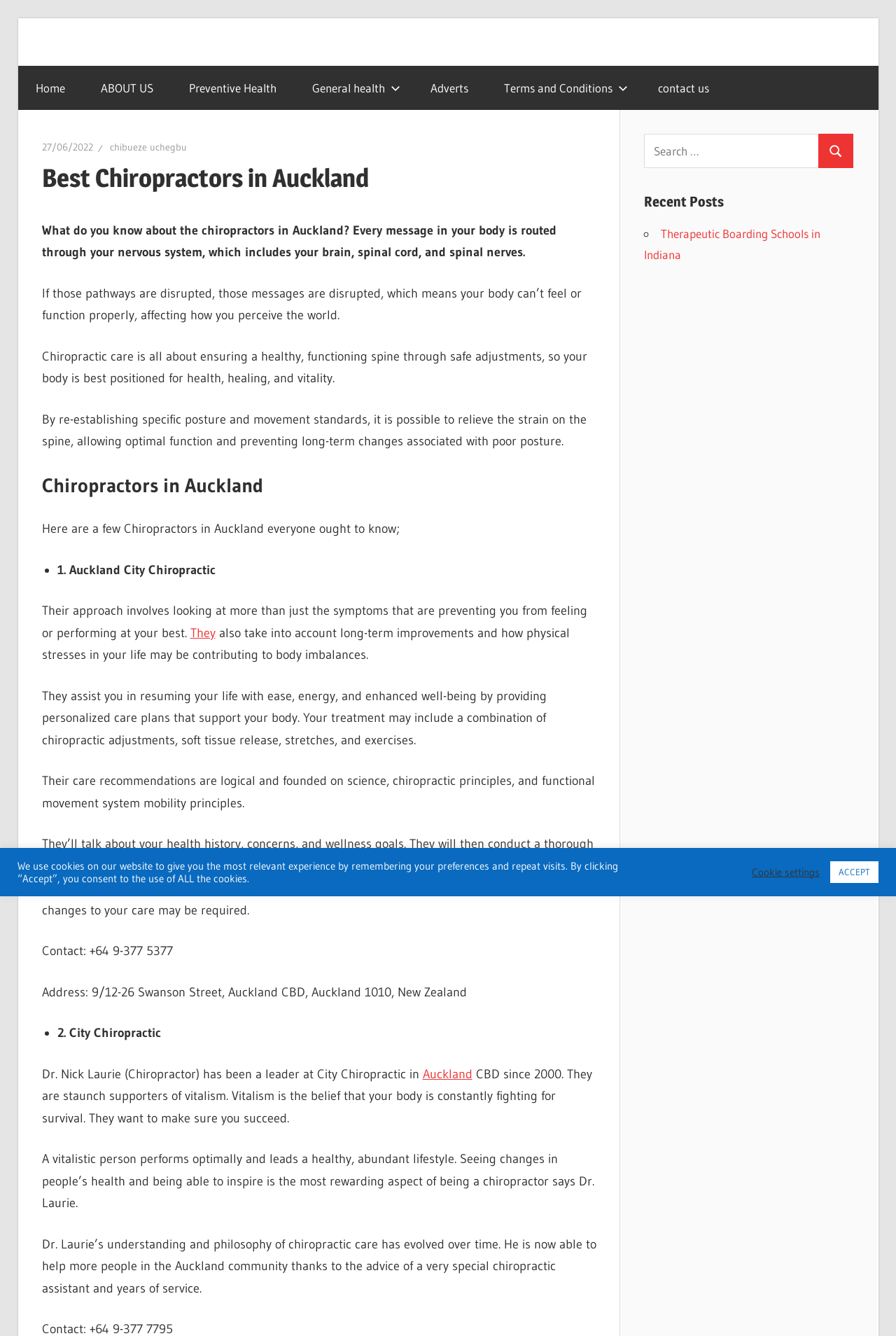Refer to the image and offer a detailed explanation in response to the question: What is the phone number of Auckland City Chiropractic?

I found the answer by looking at the contact information provided for Auckland City Chiropractic, which includes their phone number, address, and other details.